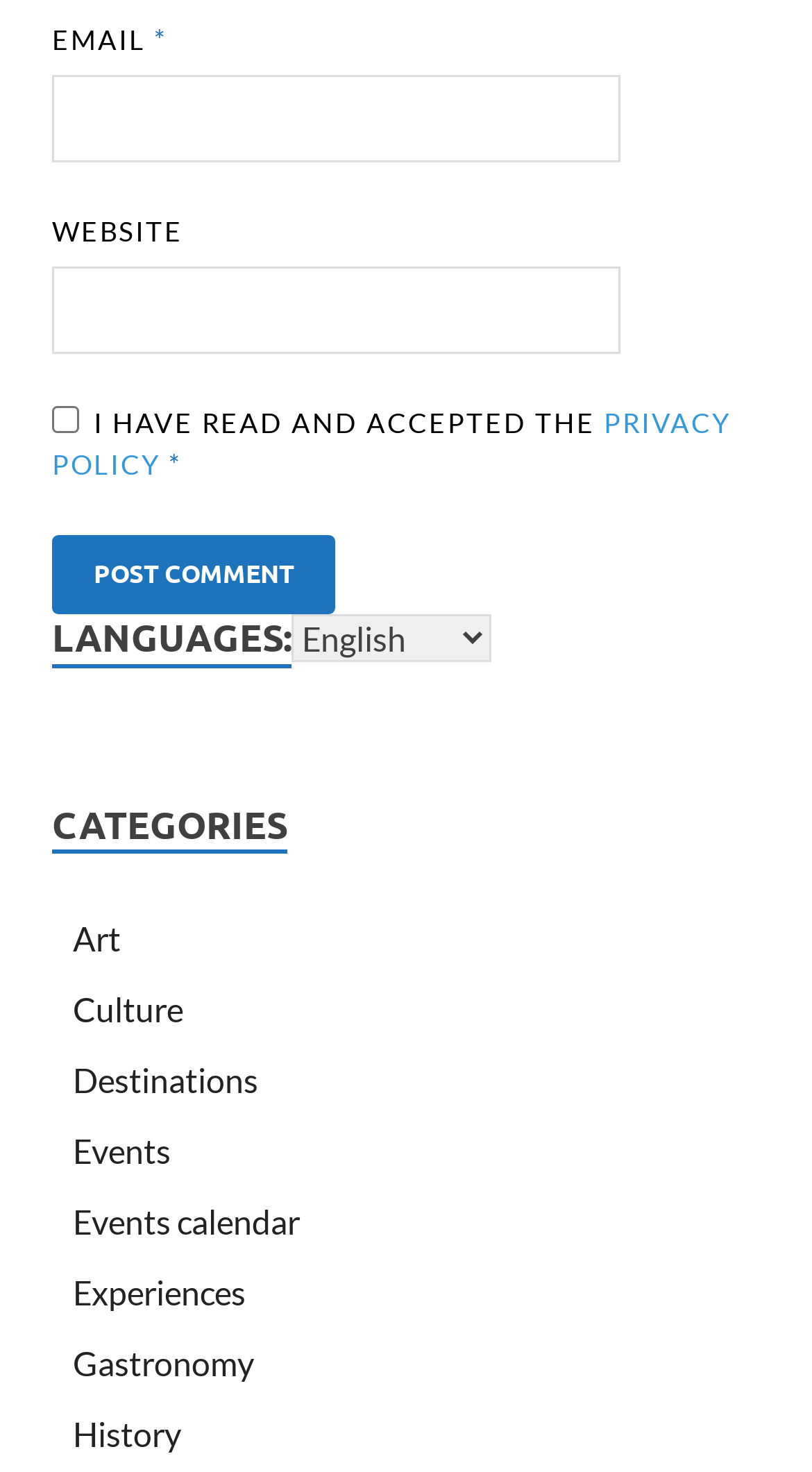Provide the bounding box coordinates of the HTML element this sentence describes: "Destinations".

[0.09, 0.72, 0.318, 0.747]